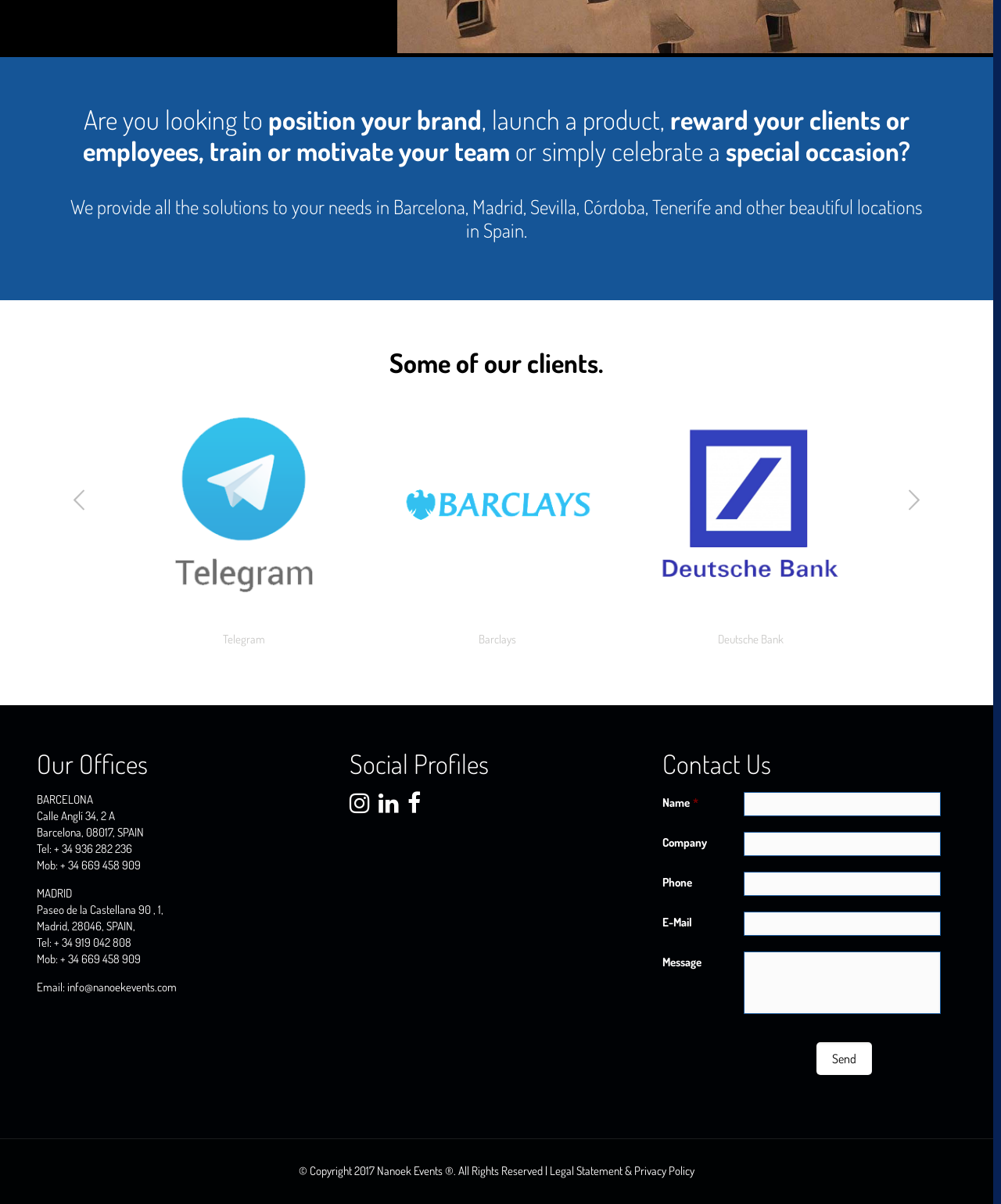Find the bounding box coordinates for the area you need to click to carry out the instruction: "Click the Facebook link". The coordinates should be four float numbers between 0 and 1, indicated as [left, top, right, bottom].

[0.349, 0.664, 0.37, 0.677]